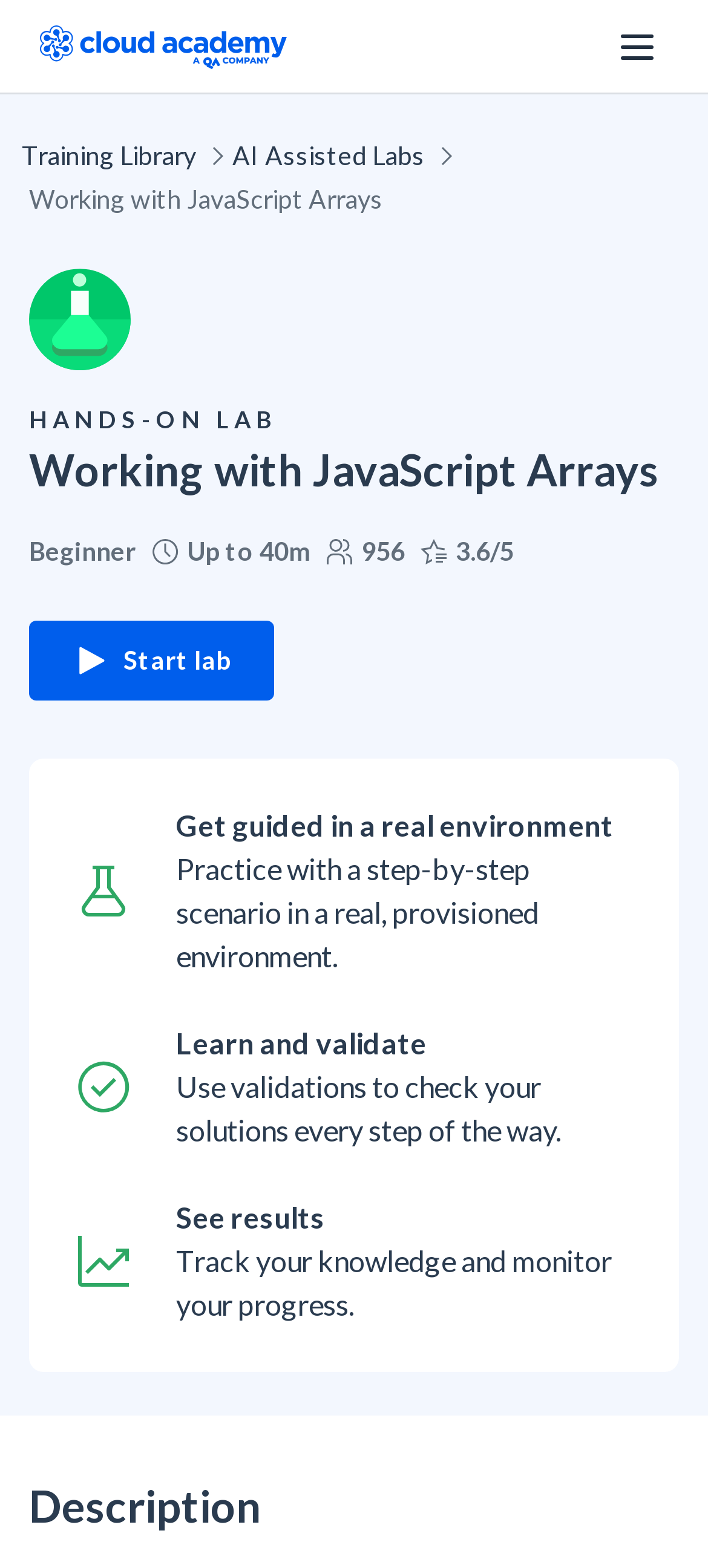What can you do with the 'Start lab' button?
Provide a short answer using one word or a brief phrase based on the image.

Begin the lab